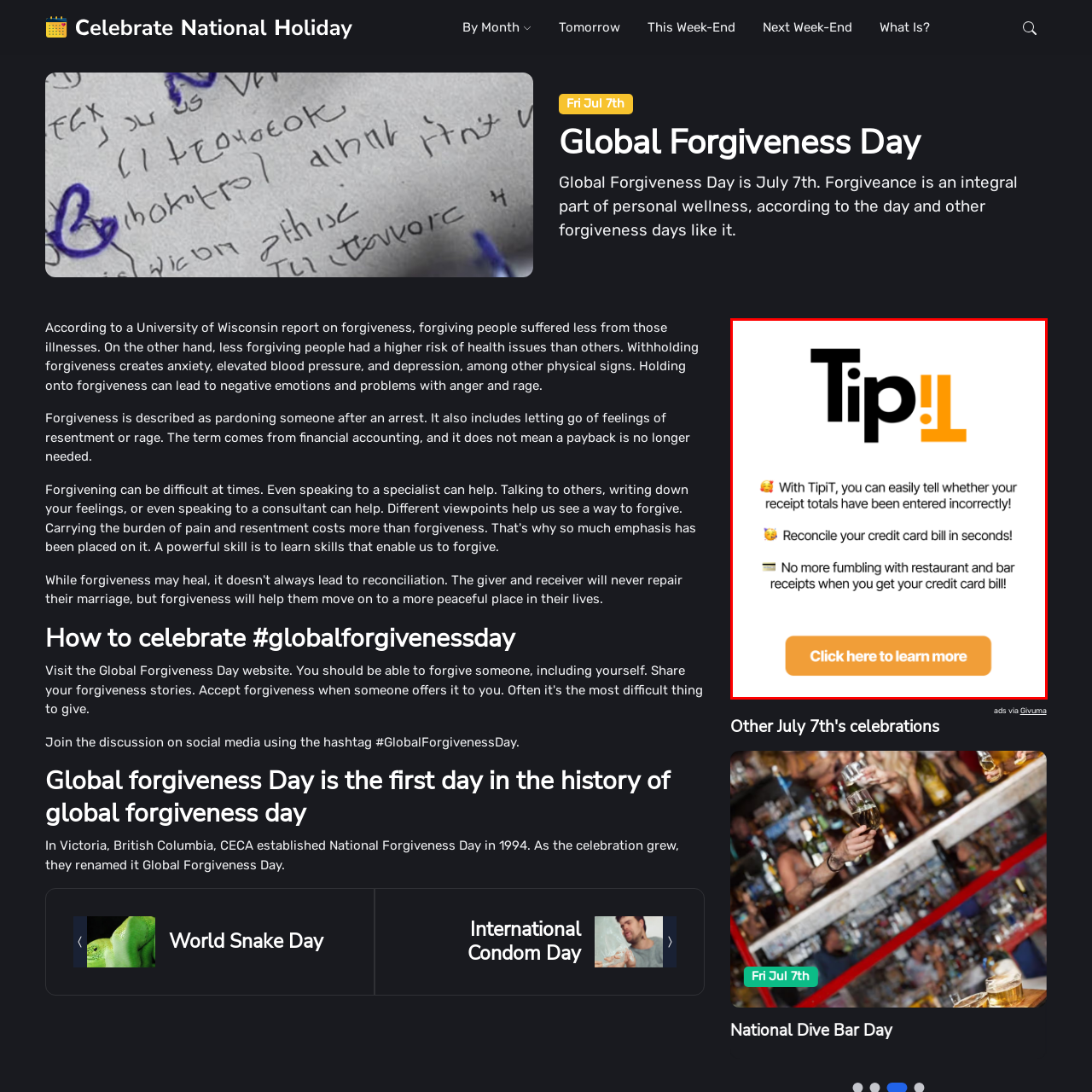Please look at the image highlighted by the red box, What is the primary benefit of using TipiT?
 Provide your answer using a single word or phrase.

Convenience